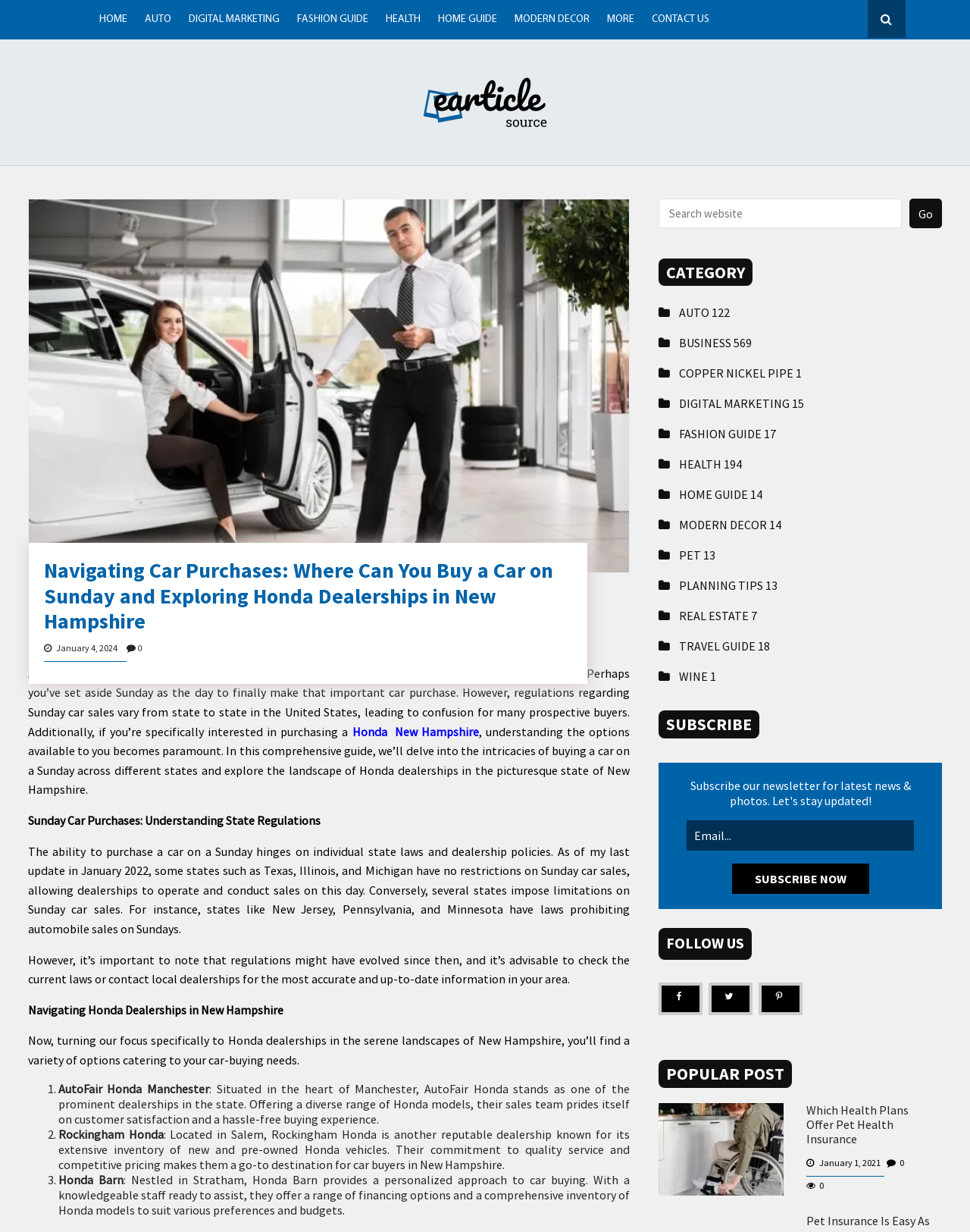Determine the bounding box coordinates of the region to click in order to accomplish the following instruction: "Read the article about Honda dealerships in New Hampshire". Provide the coordinates as four float numbers between 0 and 1, specifically [left, top, right, bottom].

[0.045, 0.452, 0.57, 0.515]